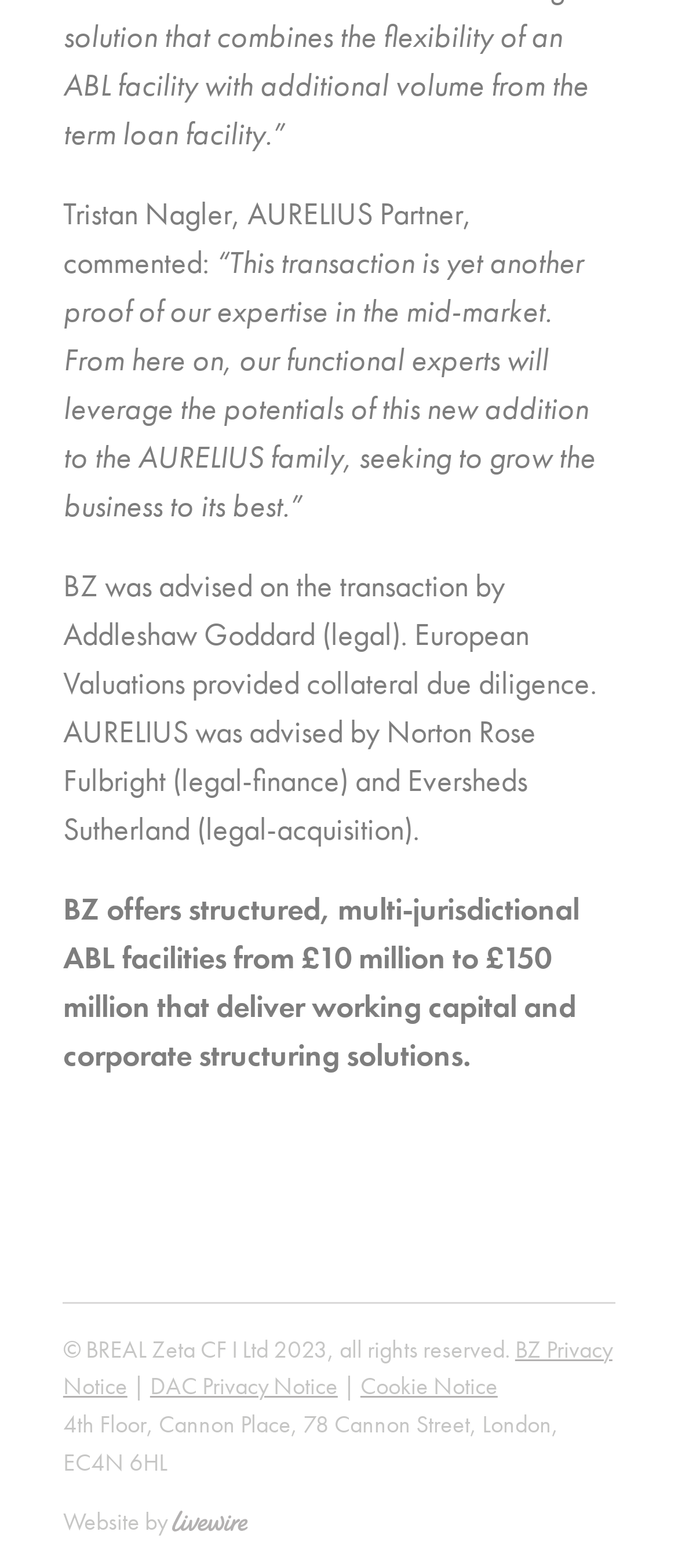Given the following UI element description: "BZ Privacy Notice", find the bounding box coordinates in the webpage screenshot.

[0.093, 0.85, 0.903, 0.894]